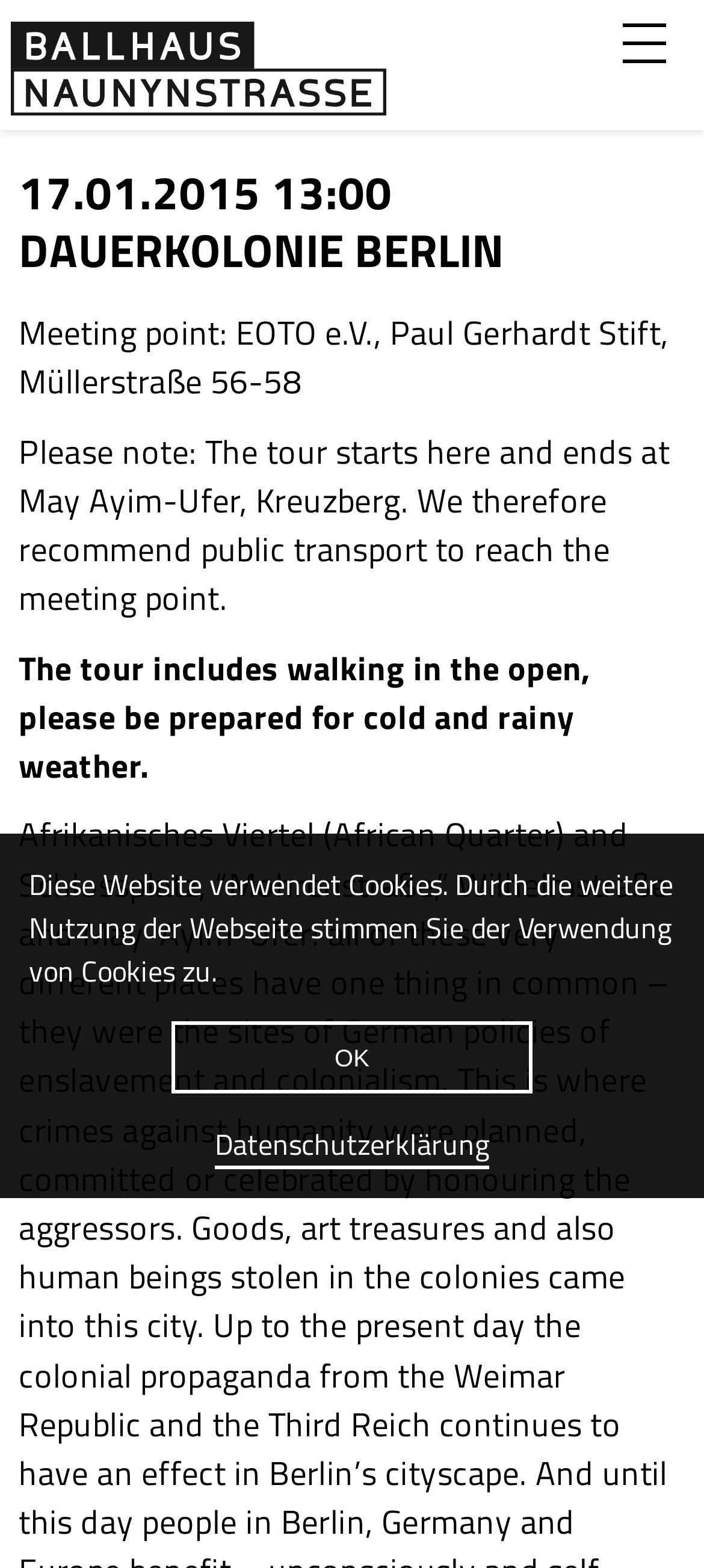Generate a comprehensive description of the webpage.

The webpage appears to be an event page for a theatrical performance, specifically "Dauerkolonie Berlin" at Ballhaus Naunynstraße. 

At the top left corner, there is a logo image with a link labeled "Our logo". On the top right corner, there is a checkbox labeled "Menu" which is unchecked. 

When the "Menu" checkbox is checked, a dropdown menu appears, containing a link to the event details, "17.01.2015 13:00 DAUERKOLONIE BERLIN", which is also a heading. Below this link, there are three paragraphs of static text providing information about the event. The first paragraph mentions the meeting point, the second paragraph provides a note about the tour, and the third paragraph advises visitors to be prepared for cold and rainy weather.

At the bottom of the page, there is a static text notification about the website's use of cookies, stating that continued use of the website implies consent to the use of cookies. Next to this notification, there is an "OK" button, and a link to the "Datenschutzerklärung" (Privacy Policy).